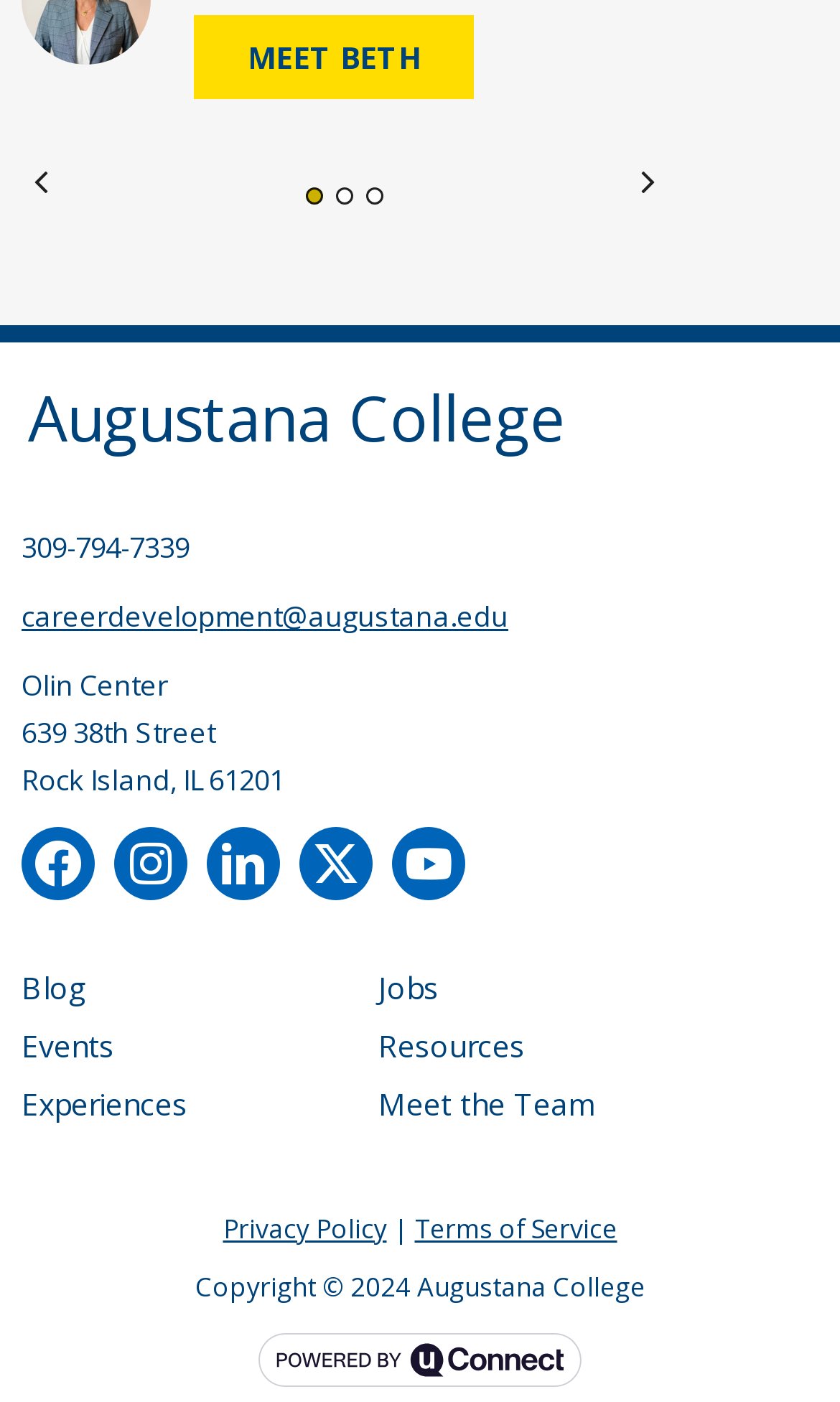Pinpoint the bounding box coordinates of the element you need to click to execute the following instruction: "Visit Facebook". The bounding box should be represented by four float numbers between 0 and 1, in the format [left, top, right, bottom].

[0.026, 0.59, 0.113, 0.642]